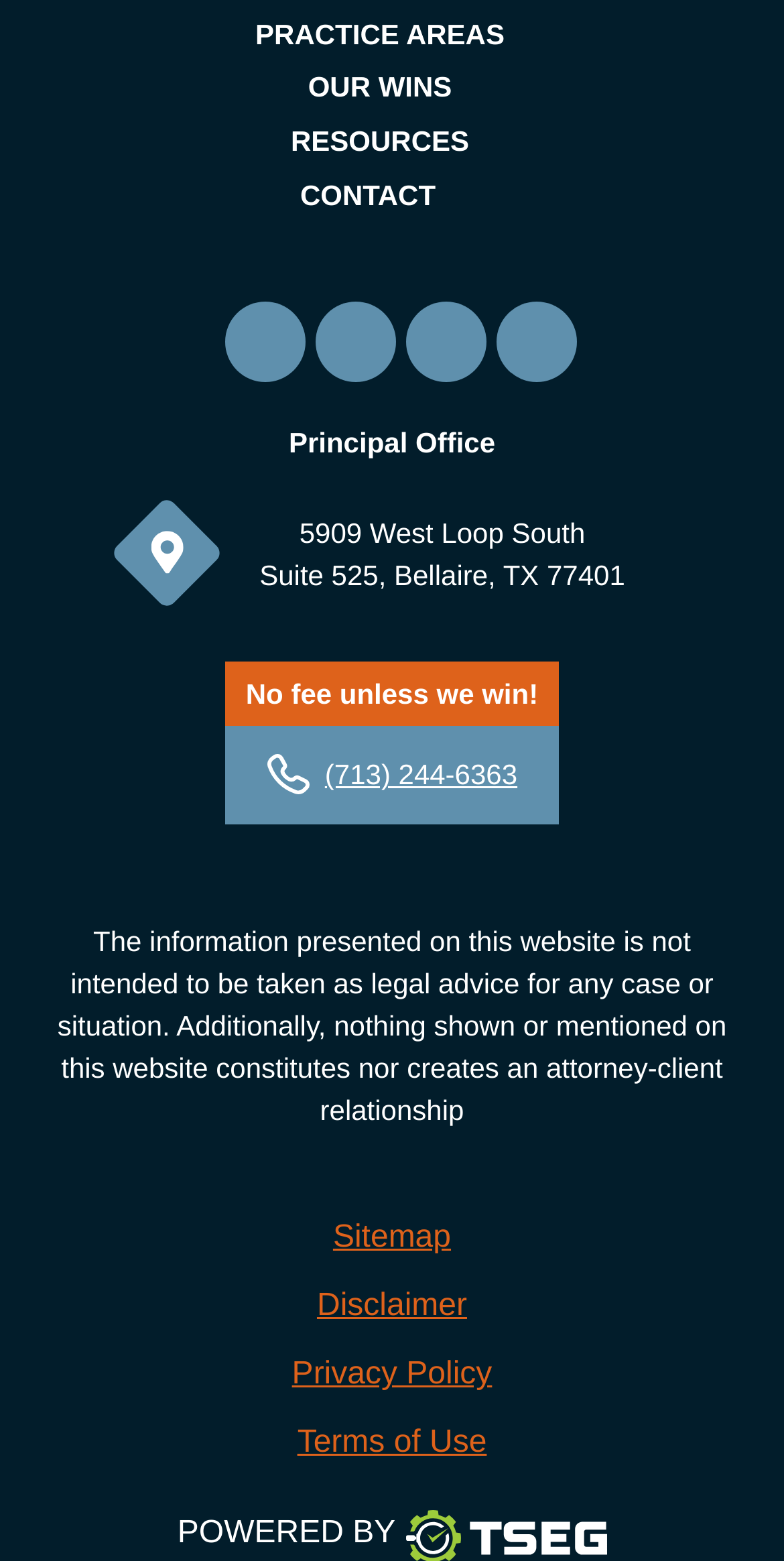Find the bounding box coordinates of the element I should click to carry out the following instruction: "View Sitemap".

[0.062, 0.778, 0.938, 0.809]